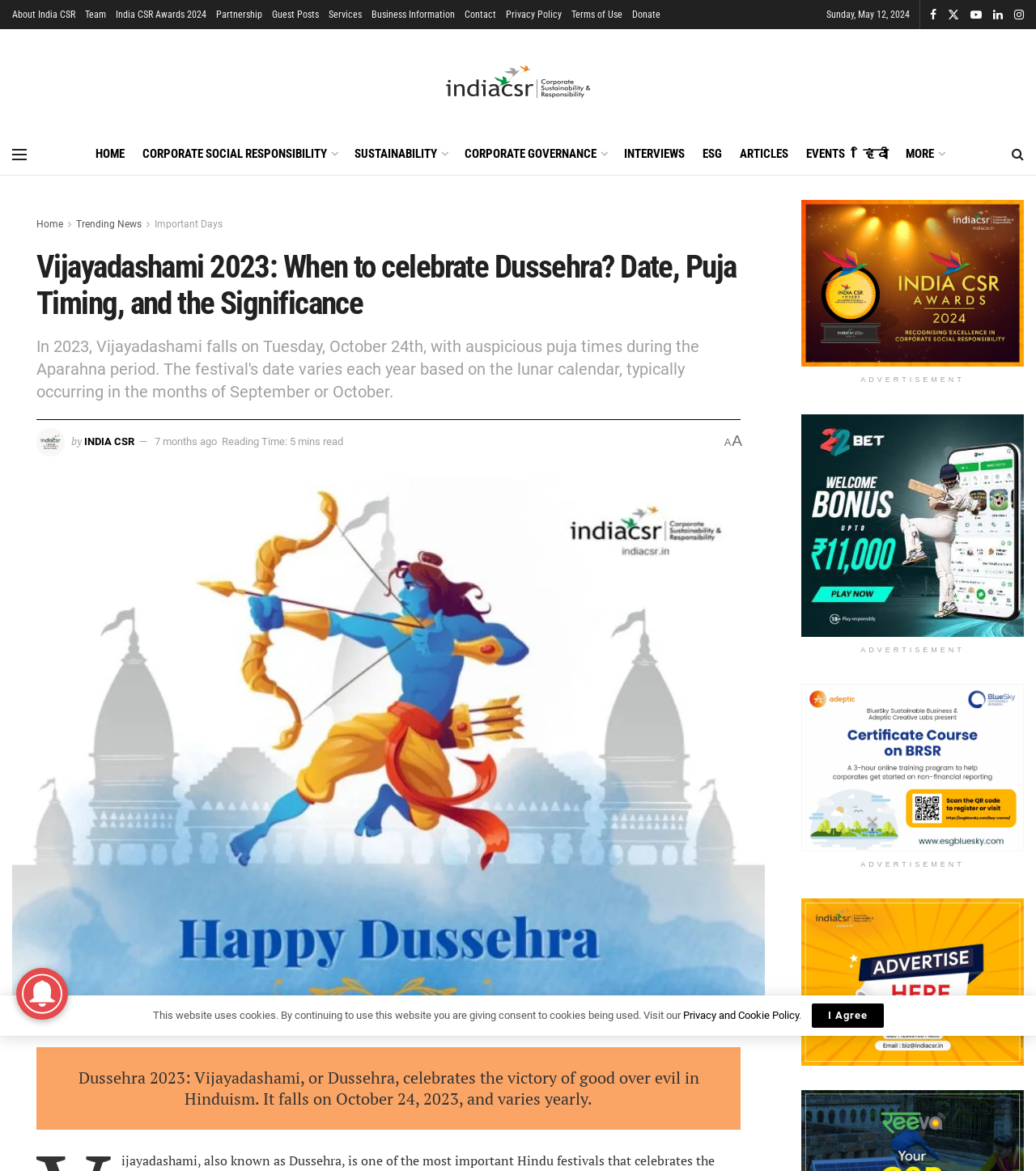Could you highlight the region that needs to be clicked to execute the instruction: "Check the 'Trending News'"?

[0.073, 0.187, 0.137, 0.196]